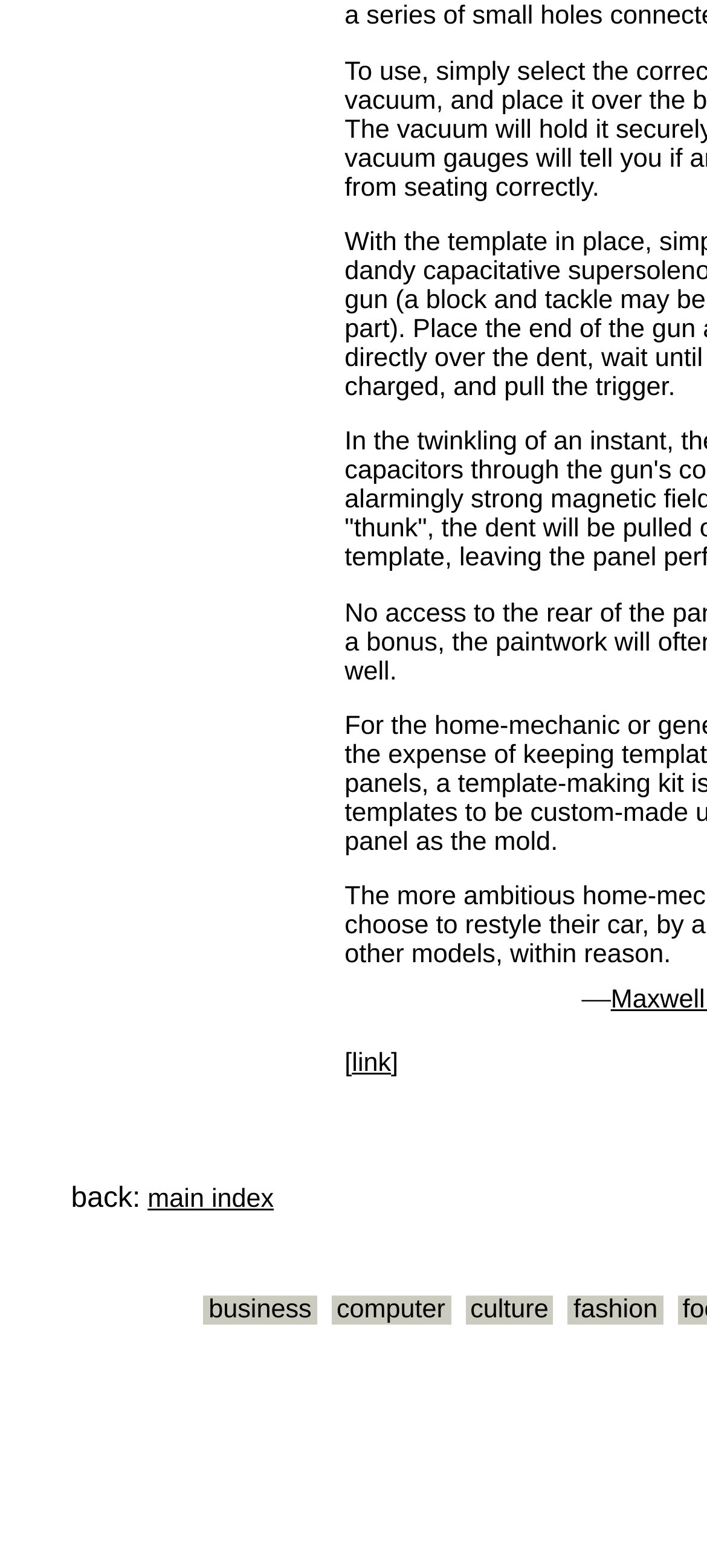Using the element description: "main index", determine the bounding box coordinates. The coordinates should be in the format [left, top, right, bottom], with values between 0 and 1.

[0.209, 0.755, 0.387, 0.774]